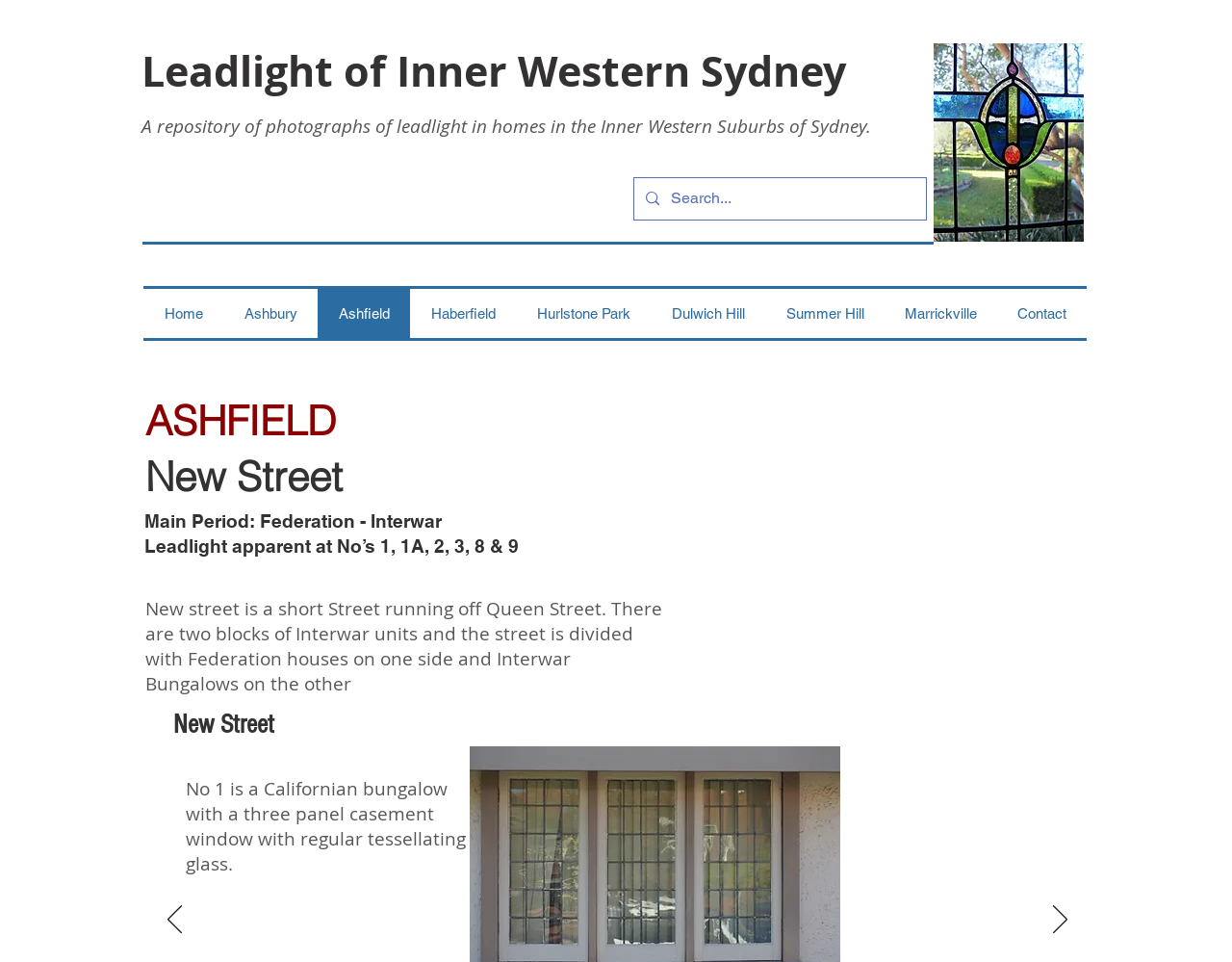How many blocks of Interwar units are on New Street?
From the screenshot, provide a brief answer in one word or phrase.

Two